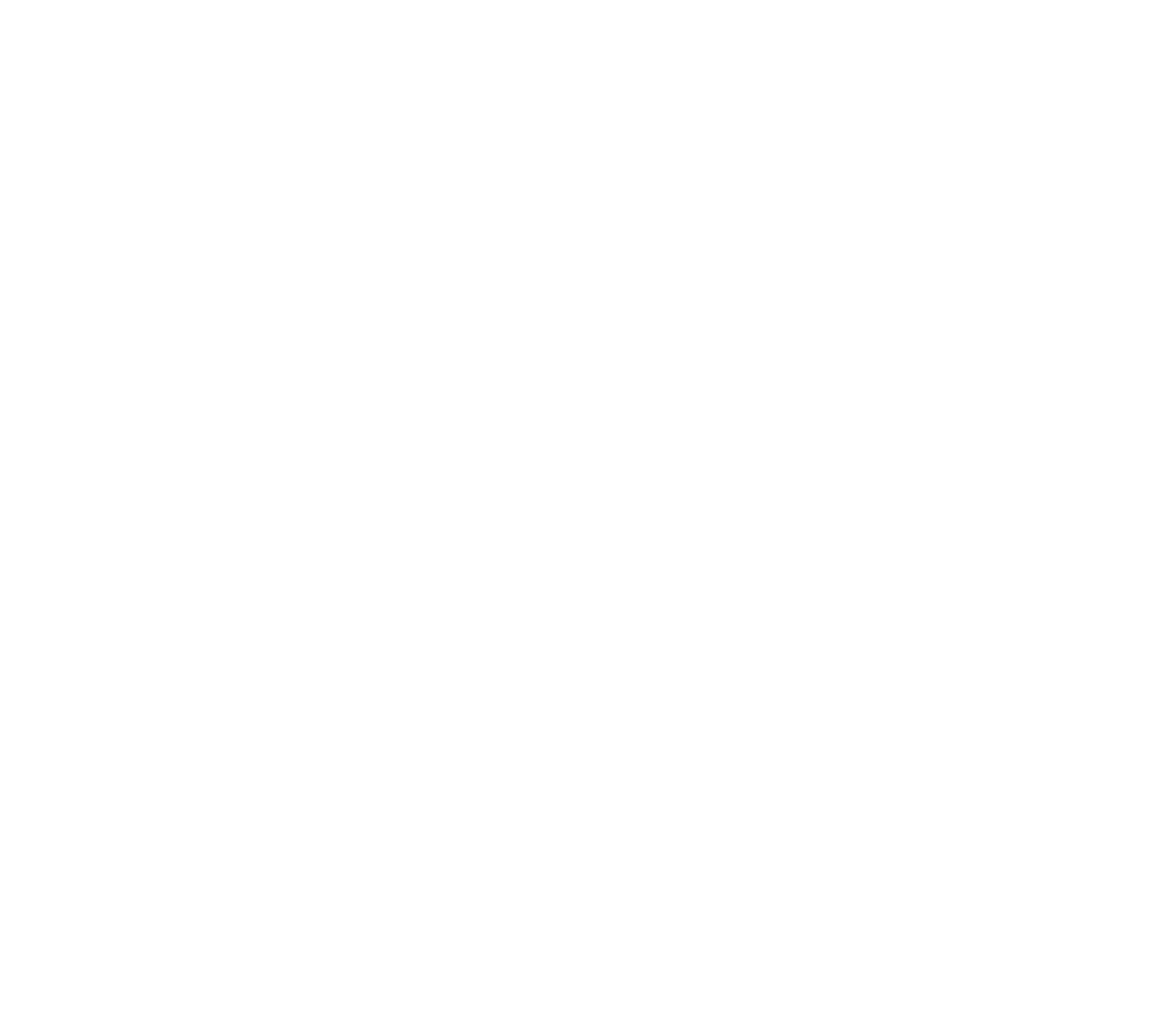What is the label of the button below the comment textbox?
Provide an in-depth and detailed explanation in response to the question.

The button is located below the 'Comment' textbox and has the label 'Post Comment', suggesting that it is used to submit a comment.